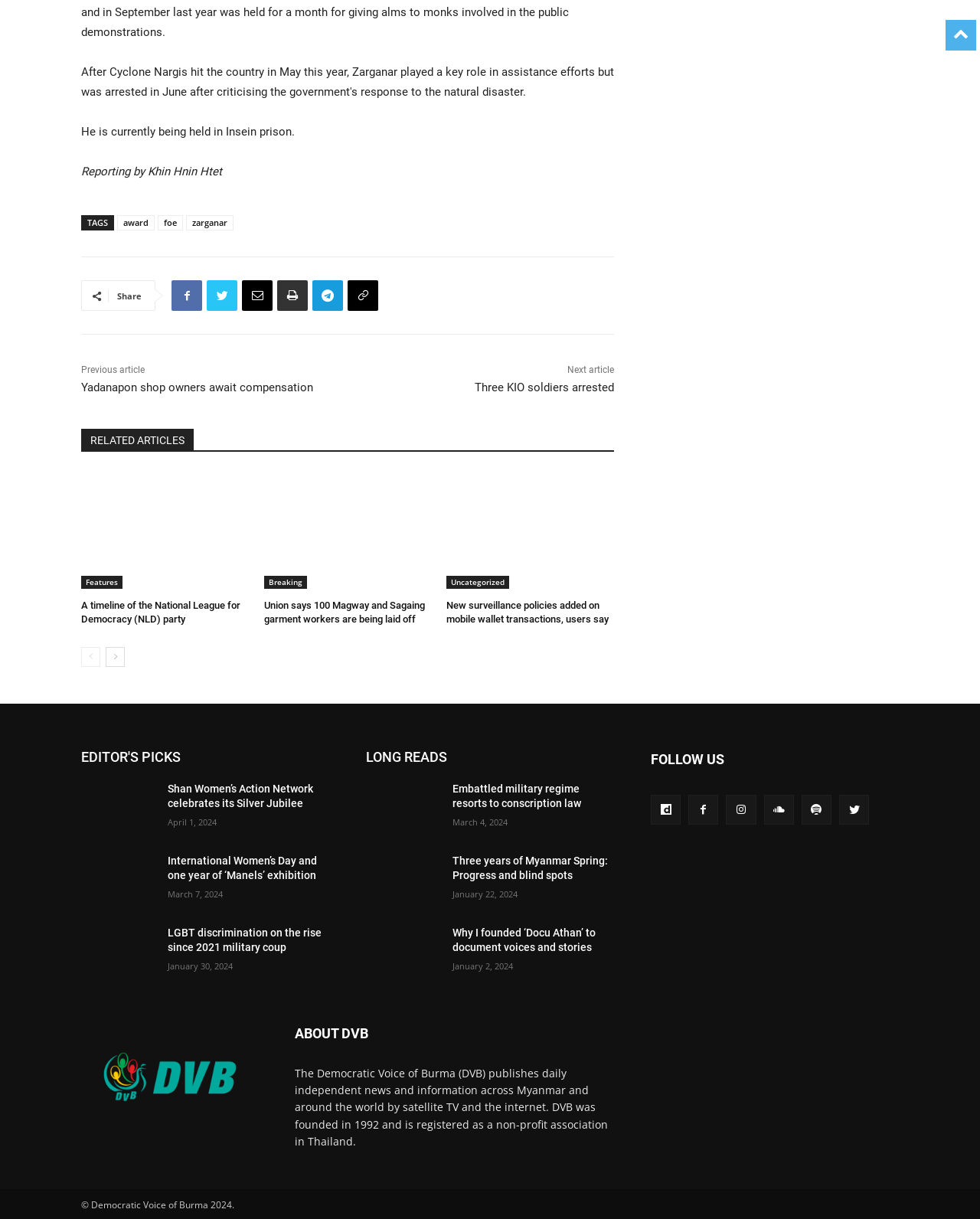Please identify the bounding box coordinates for the region that you need to click to follow this instruction: "Search for something".

None